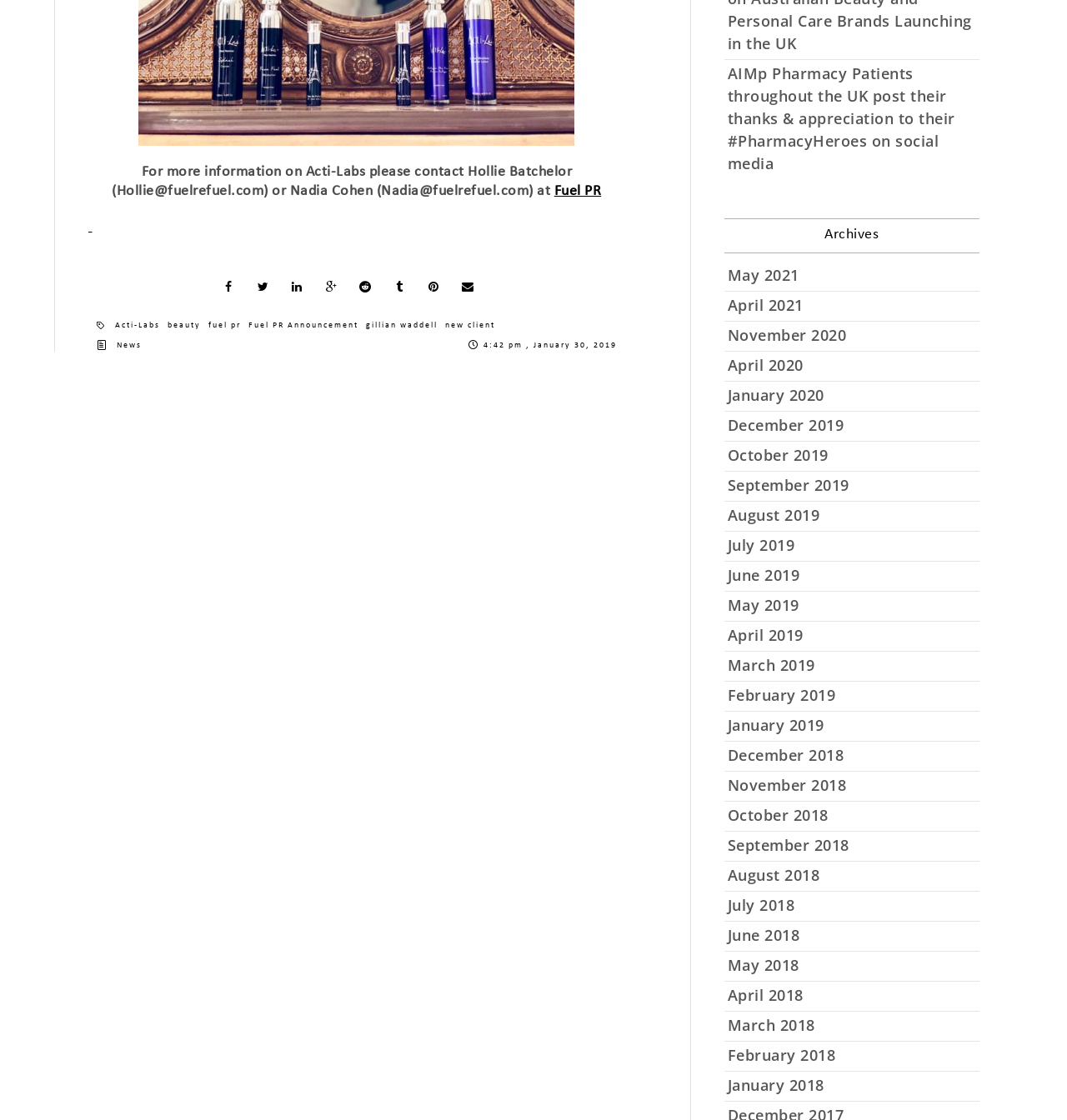Please find the bounding box coordinates for the clickable element needed to perform this instruction: "Read news posted on January 30, 2019".

[0.453, 0.304, 0.578, 0.312]